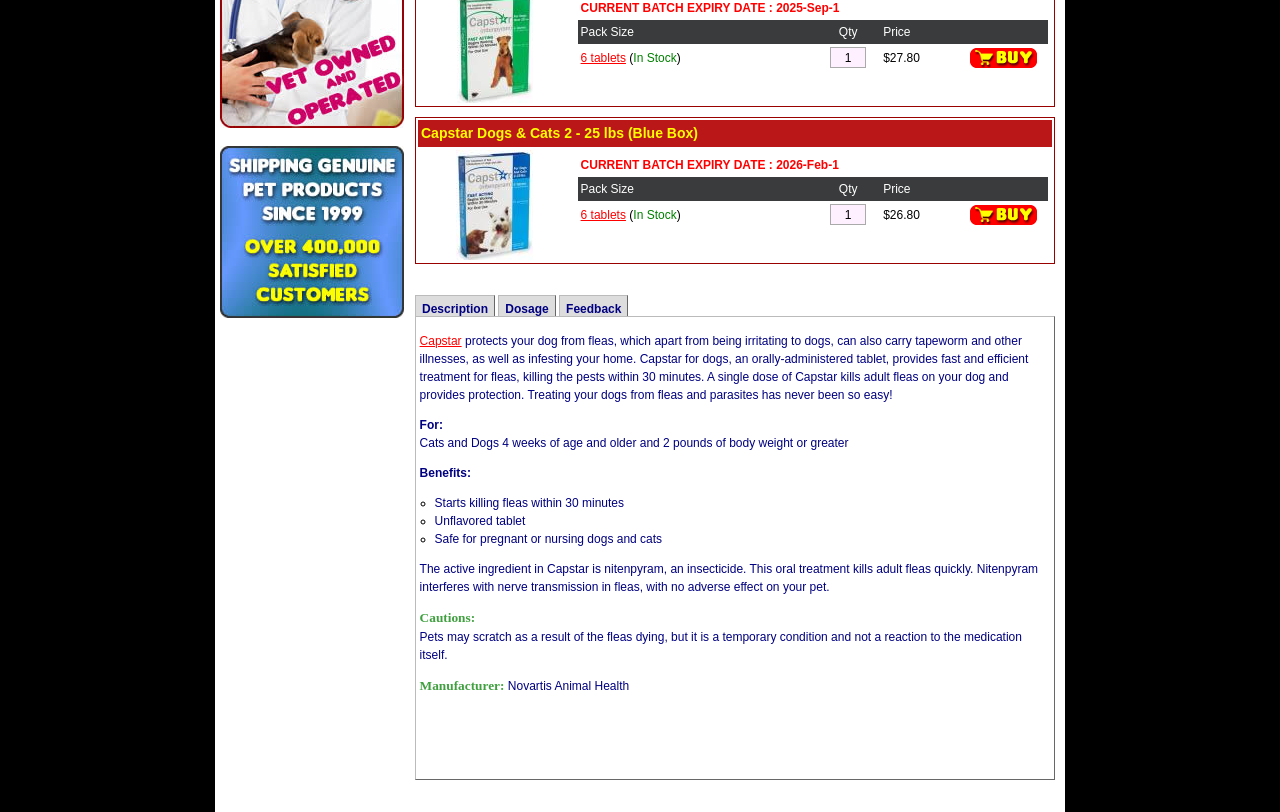Using the format (top-left x, top-left y, bottom-right x, bottom-right y), provide the bounding box coordinates for the described UI element. All values should be floating point numbers between 0 and 1: Dosage

[0.389, 0.363, 0.434, 0.397]